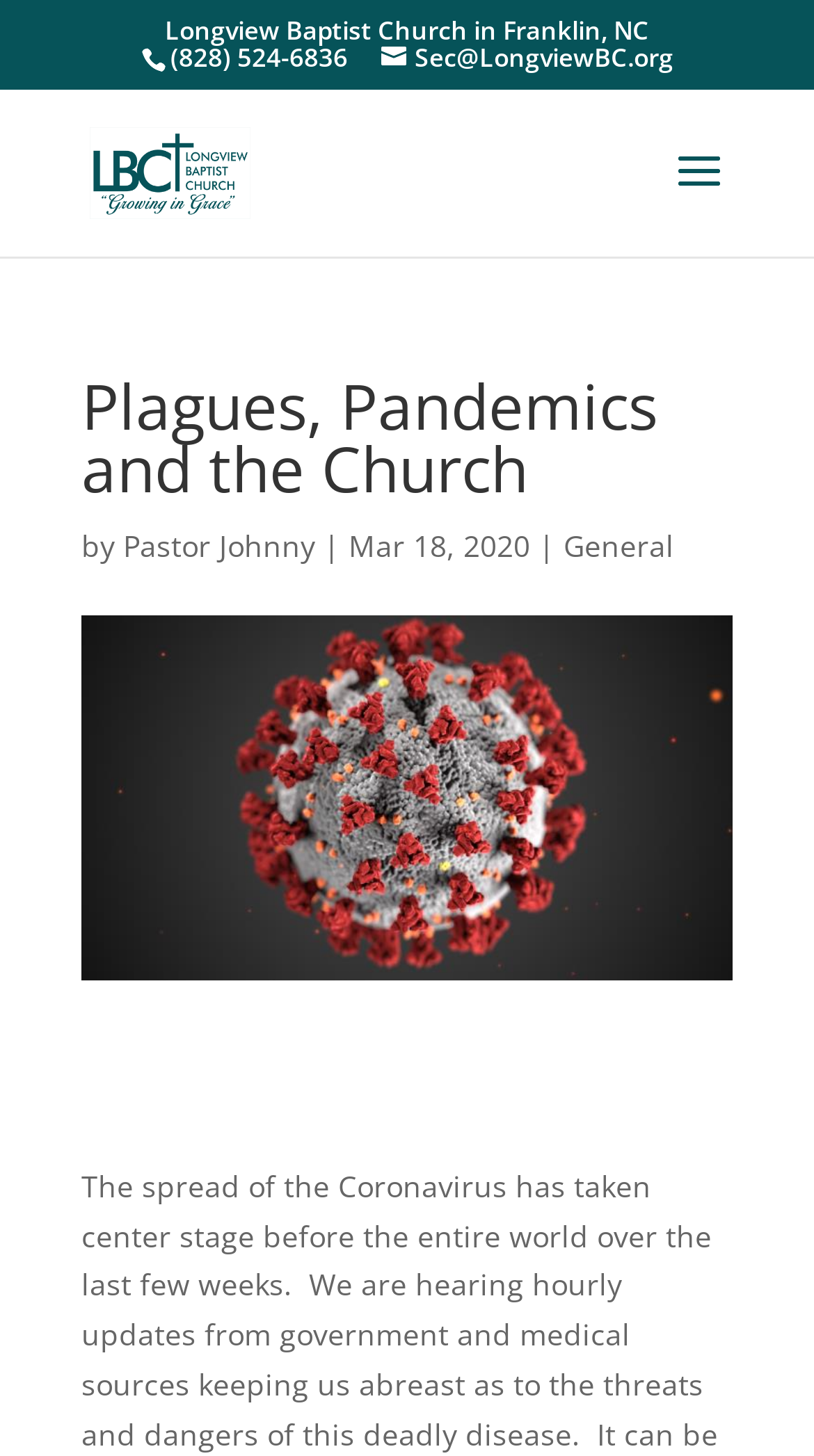Who is the author of the article?
Based on the image, answer the question with a single word or brief phrase.

Pastor Johnny